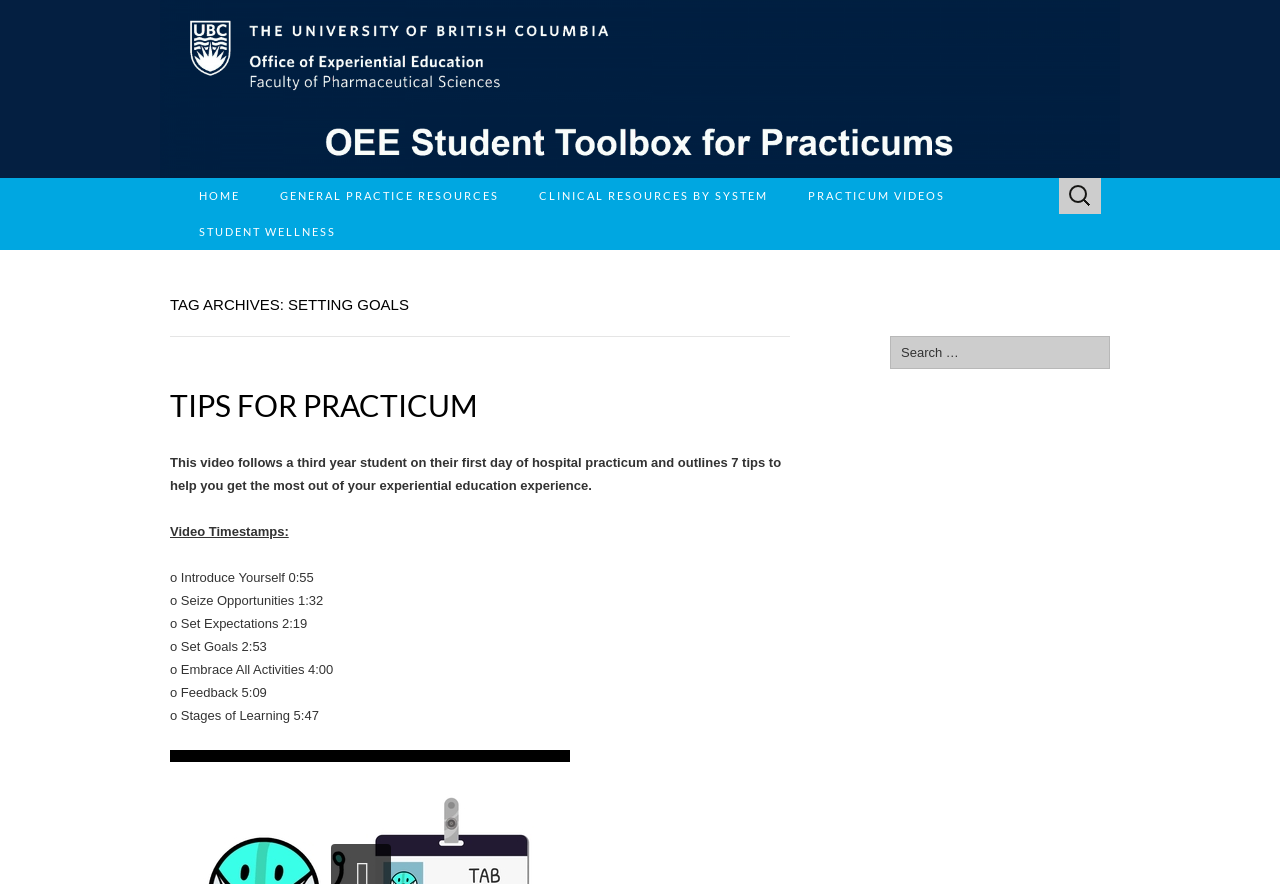Convey a detailed summary of the webpage, mentioning all key elements.

The webpage is about setting goals, specifically for students in a practicum setting. At the top, there is a logo and a link to "OEE Student Toolbox For Practicums". Below this, there are several navigation links, including "HOME", "GENERAL PRACTICE RESOURCES", "CLINICAL RESOURCES BY SYSTEM", "PRACTICUM VIDEOS", and "STUDENT WELLNESS". 

To the right of these links, there is a search bar with a placeholder text "Search for:". 

The main content of the page is divided into two sections. On the left, there is a header "TAG ARCHIVES: SETTING GOALS" followed by a subheading "TIPS FOR PRACTICUM" and a brief description of a video that provides 7 tips for getting the most out of experiential education experience. Below this, there are timestamps for the video, outlining the topics covered, such as introducing oneself, seizing opportunities, and setting goals.

On the right, there is a complementary section with a header "SEARCH SITE" and a search bar, allowing users to search the site.